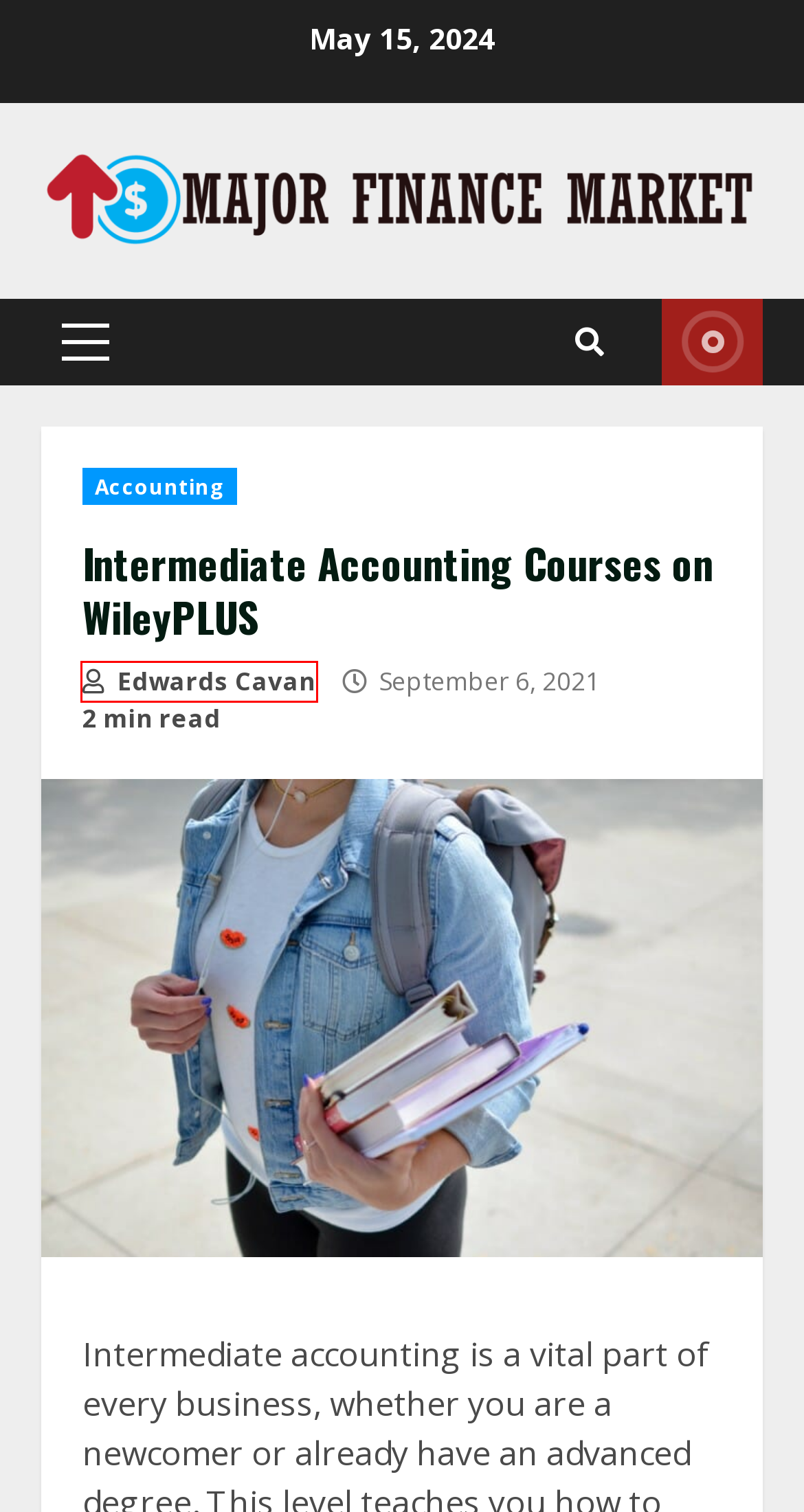With the provided screenshot showing a webpage and a red bounding box, determine which webpage description best fits the new page that appears after clicking the element inside the red box. Here are the options:
A. Edwards Cavan, Author at Major Finance Market
B. Home - Major Finance Market
C. Loan Archives - Major Finance Market
D. Accounting Policies and Assets - Major Finance Market
E. Psychological Biases That Can Affect Your Financial Decisions - Major Finance Market
F. Teaching Money Management Skills From an Early Age - Major Finance Market
G. The Rise of ESG Investing - Major Finance Market
H. Accounting Archives - Major Finance Market

A